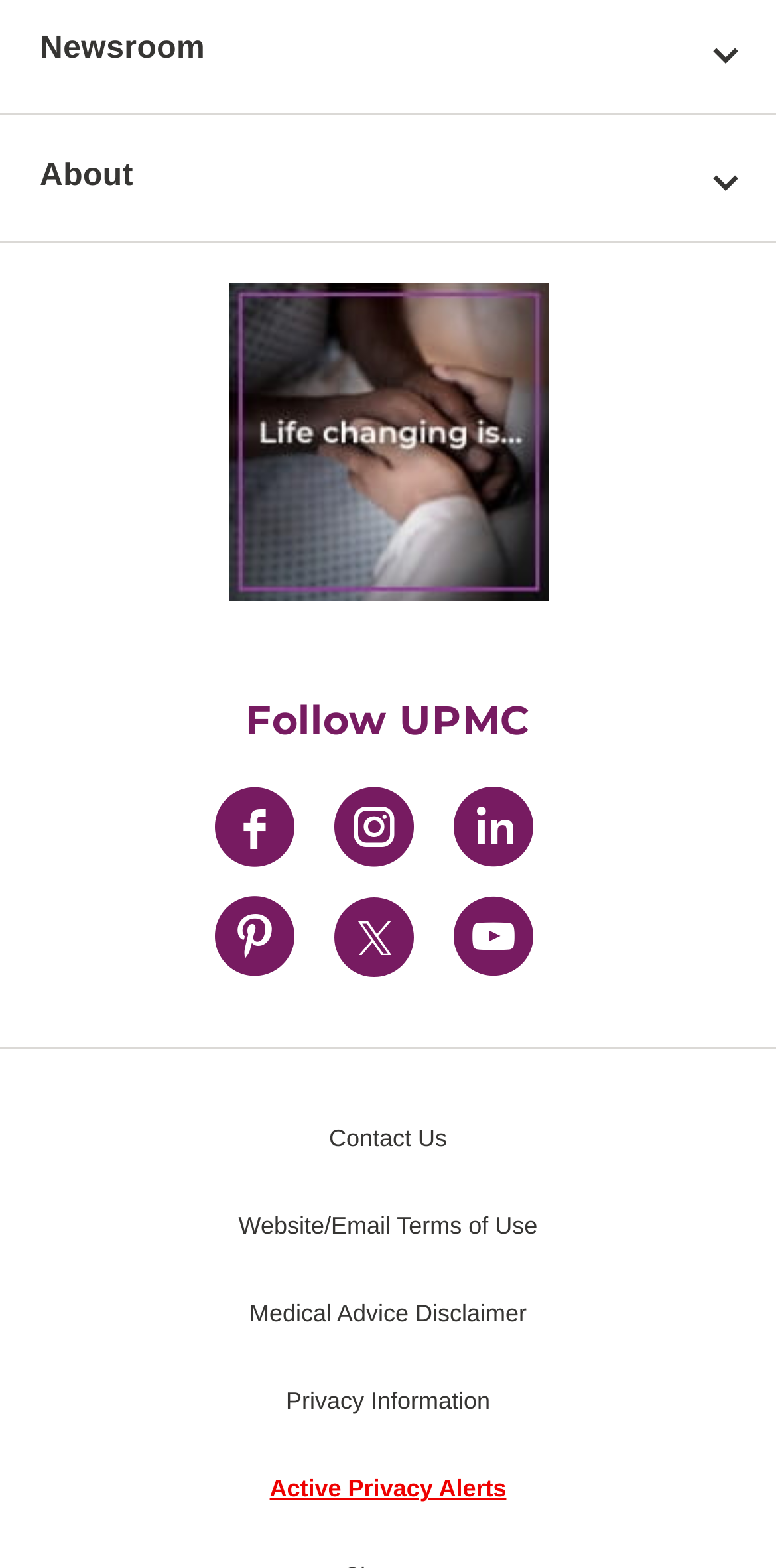Locate the bounding box coordinates of the segment that needs to be clicked to meet this instruction: "Read the HealthBeat Blog".

[0.0, 0.356, 1.0, 0.386]